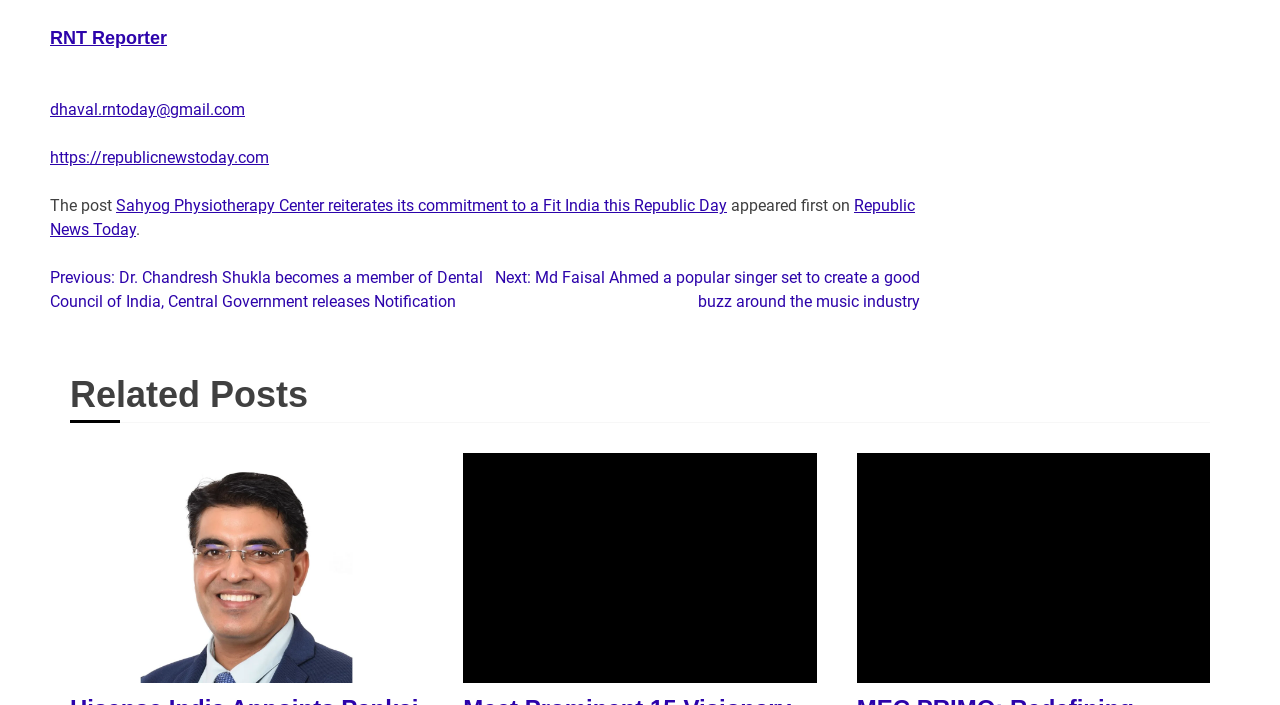Locate the bounding box coordinates of the element that needs to be clicked to carry out the instruction: "Read about Modulr's business payments". The coordinates should be given as four float numbers ranging from 0 to 1, i.e., [left, top, right, bottom].

None